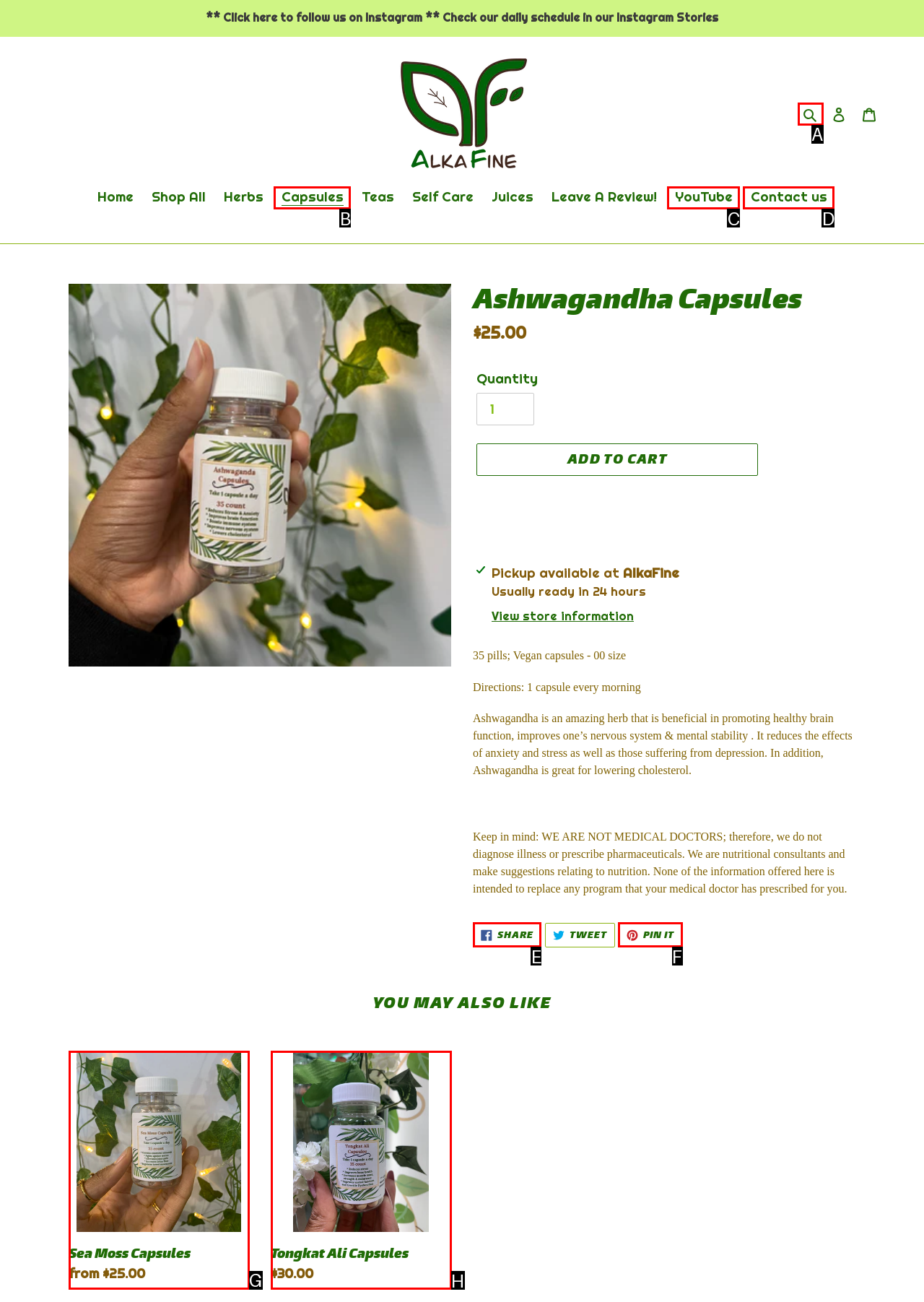Identify the HTML element to click to execute this task: Click the 'Search' button Respond with the letter corresponding to the proper option.

A